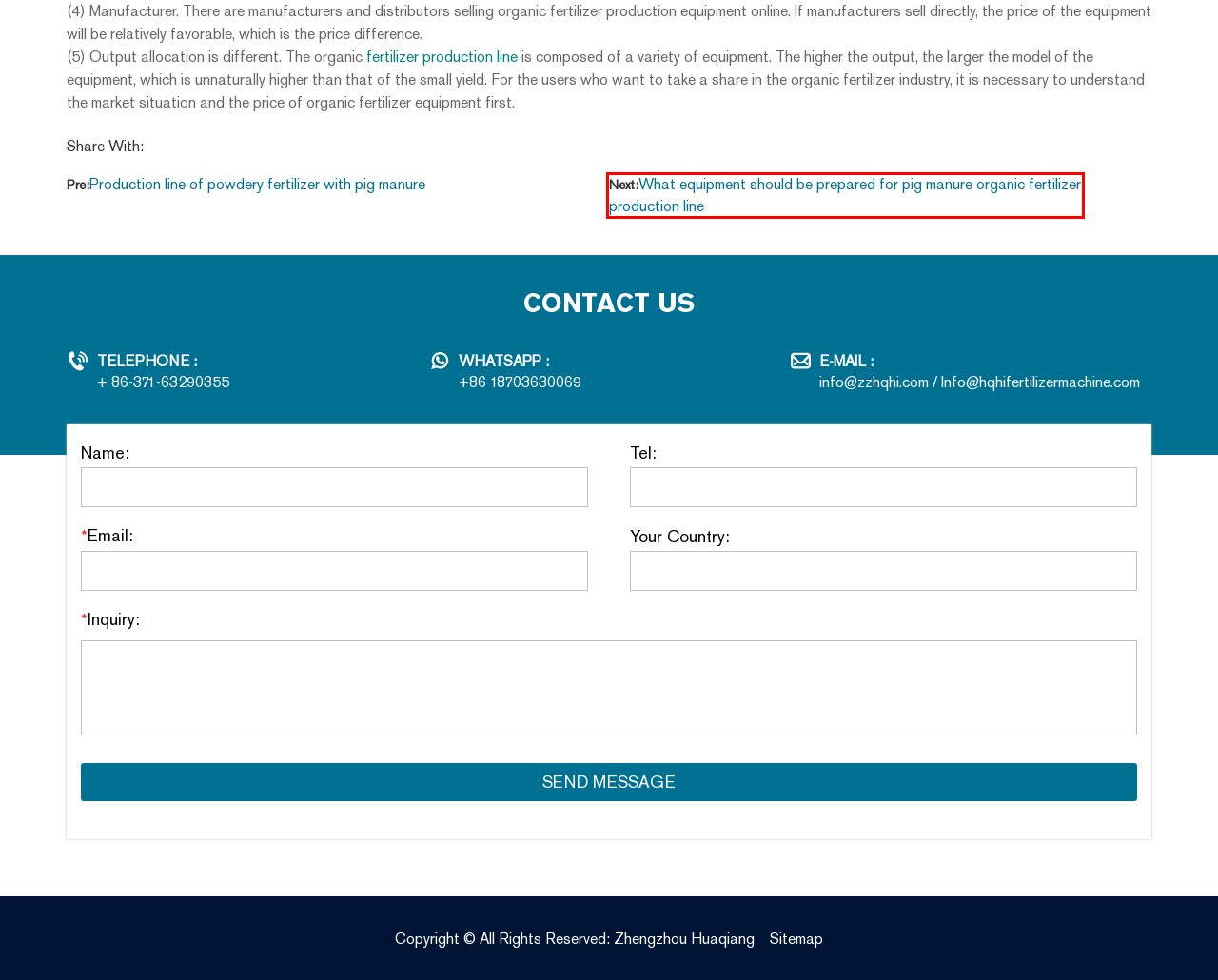You are given a screenshot of a webpage within which there is a red rectangle bounding box. Please choose the best webpage description that matches the new webpage after clicking the selected element in the bounding box. Here are the options:
A. High output Roller Press Granulator Production Line  manufacturer--ZhengZhou Tianci
B. High Output Combination Granulation Production Line--ZhengZhou TianCi
C. What equipment should be prepared for pig manure organic fertilizer production line
D. Fertilizer Granulator Machine|fertilizer granules making machine--ZhengZhou TianCi
E. Fertilizer Mixer Machine|Fertilizer Mixer Equiment--ZhengZhou TianCi
F. Other Supporting Facilities|Fertilizer Production Line Manufacturer--ZhengZhou TianCi
G. Production line of powdery fertilizer with pig manure
H. Big Capacity NPK Blending Fertilizer Production Line|Granule uniformity|low cost--ZhengZhou TianCi

C